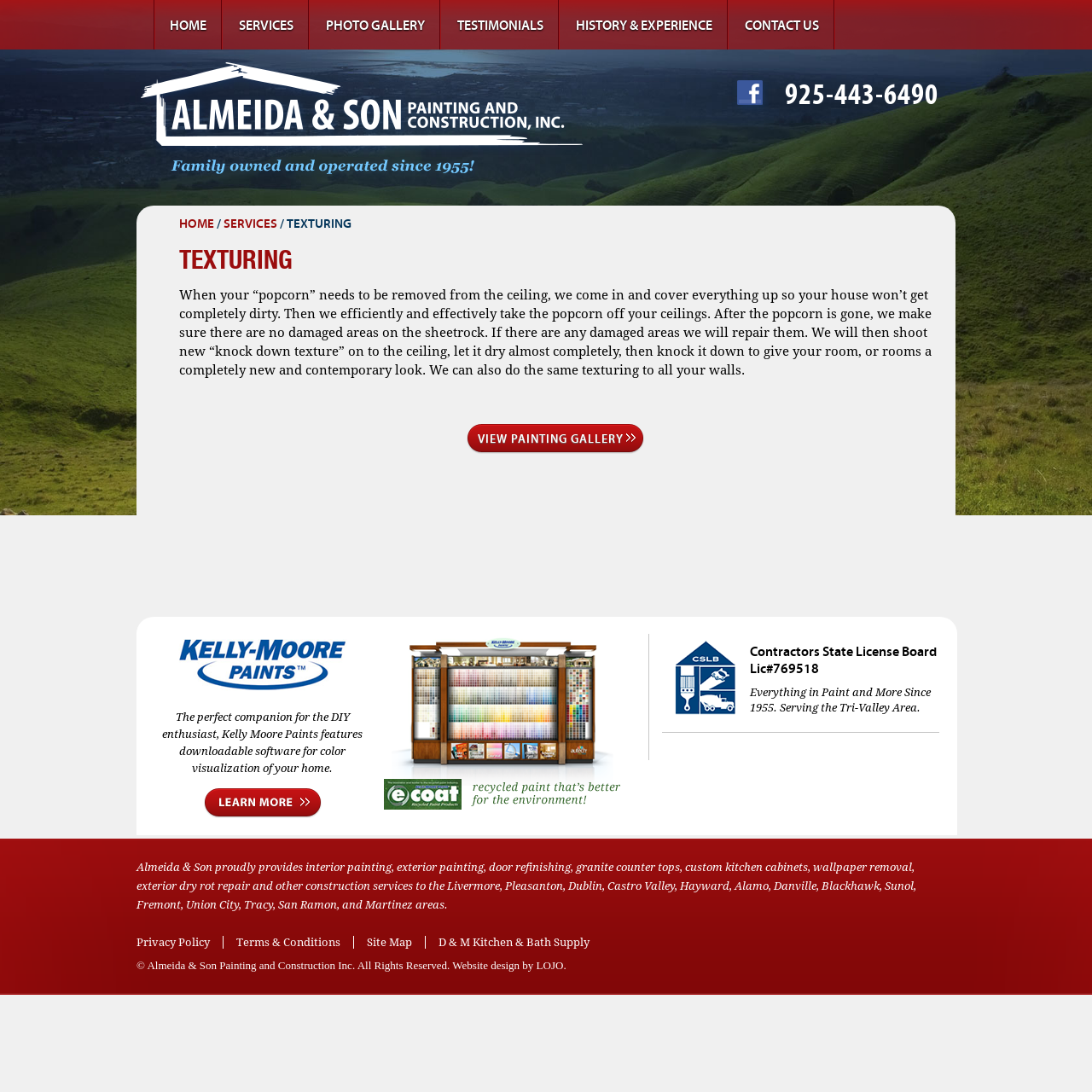Bounding box coordinates must be specified in the format (top-left x, top-left y, bottom-right x, bottom-right y). All values should be floating point numbers between 0 and 1. What are the bounding box coordinates of the UI element described as: parent_node: 925-443-6490

[0.125, 0.157, 0.54, 0.17]